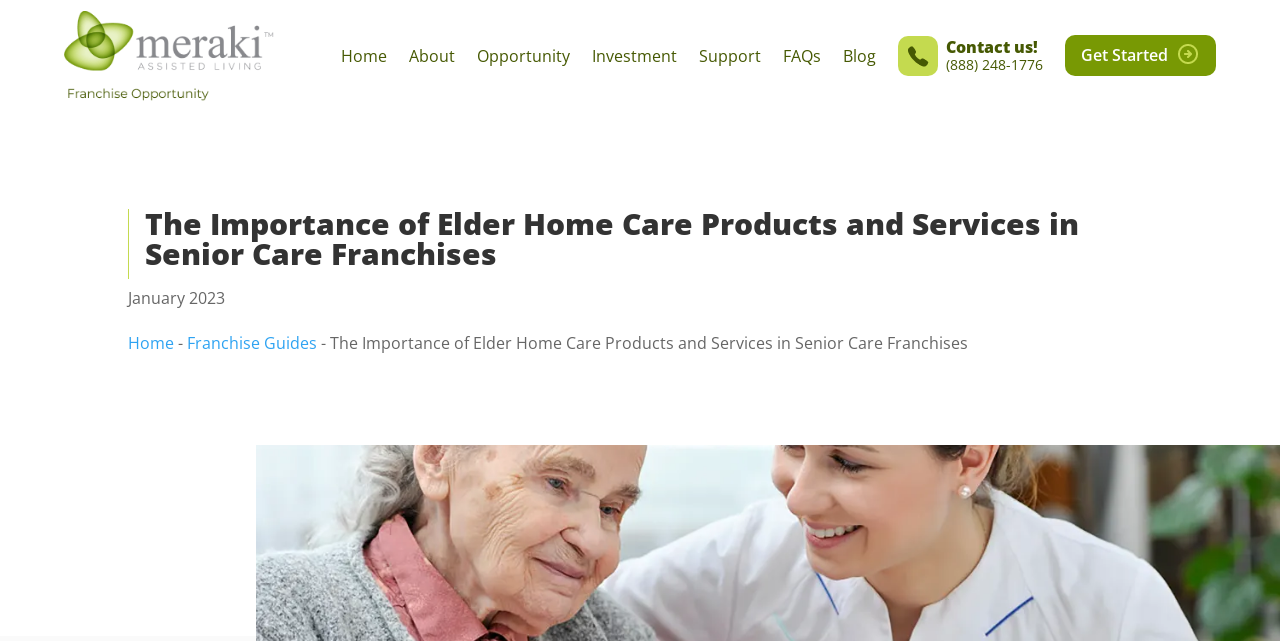Produce an extensive caption that describes everything on the webpage.

The webpage is about Meraki Assisted Living, a unique opportunity in the elderly home care business industry. At the top left corner, there is a logo of Meraki, which is an image linked to the website. Next to the logo, there is a navigation menu with links to different sections of the website, including Home, About, Opportunity, Investment, Support, FAQs, Blog, and Contact us. The Contact us link also displays a phone number, (888) 248-1776.

Below the navigation menu, there is a heading that reads "The Importance of Elder Home Care Products and Services in Senior Care Franchises". To the left of the heading, there is a date, January 2023. Underneath the heading, there is a breadcrumb navigation section that shows the current page's location in the website's hierarchy. The breadcrumb navigation starts with a link to the Home page, followed by a separator, then a link to the Franchise Guides page, another separator, and finally the current page's title.

At the bottom right corner, there is a call-to-action button that reads "Get Started".